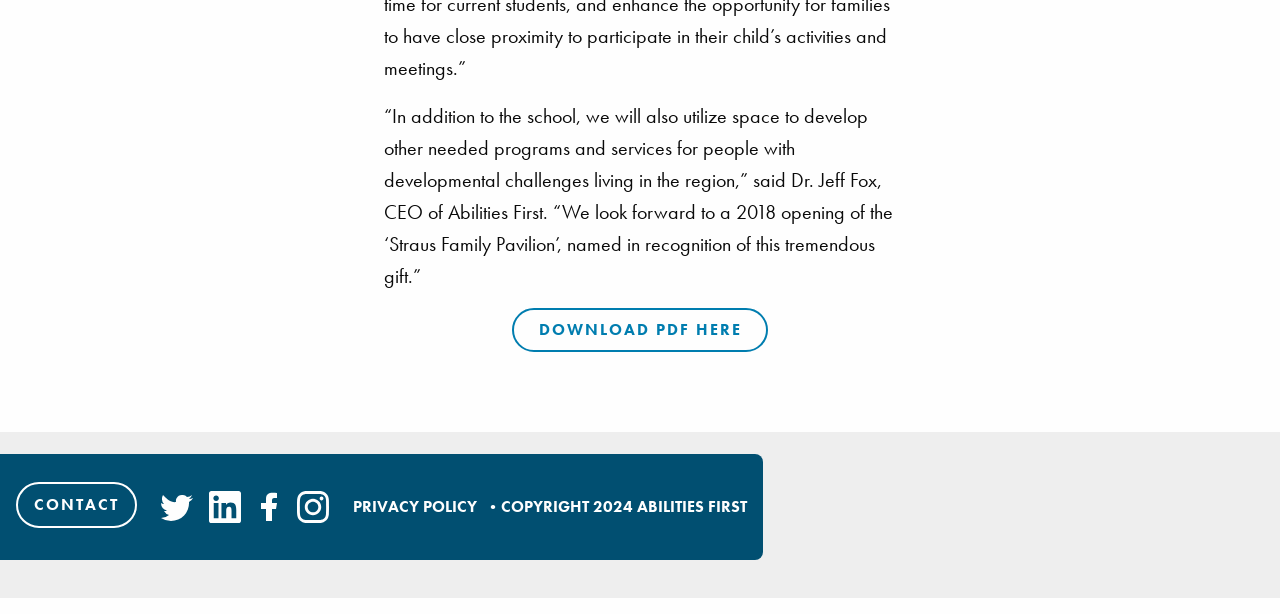Predict the bounding box coordinates of the UI element that matches this description: "Download PDF Here". The coordinates should be in the format [left, top, right, bottom] with each value between 0 and 1.

[0.4, 0.502, 0.6, 0.573]